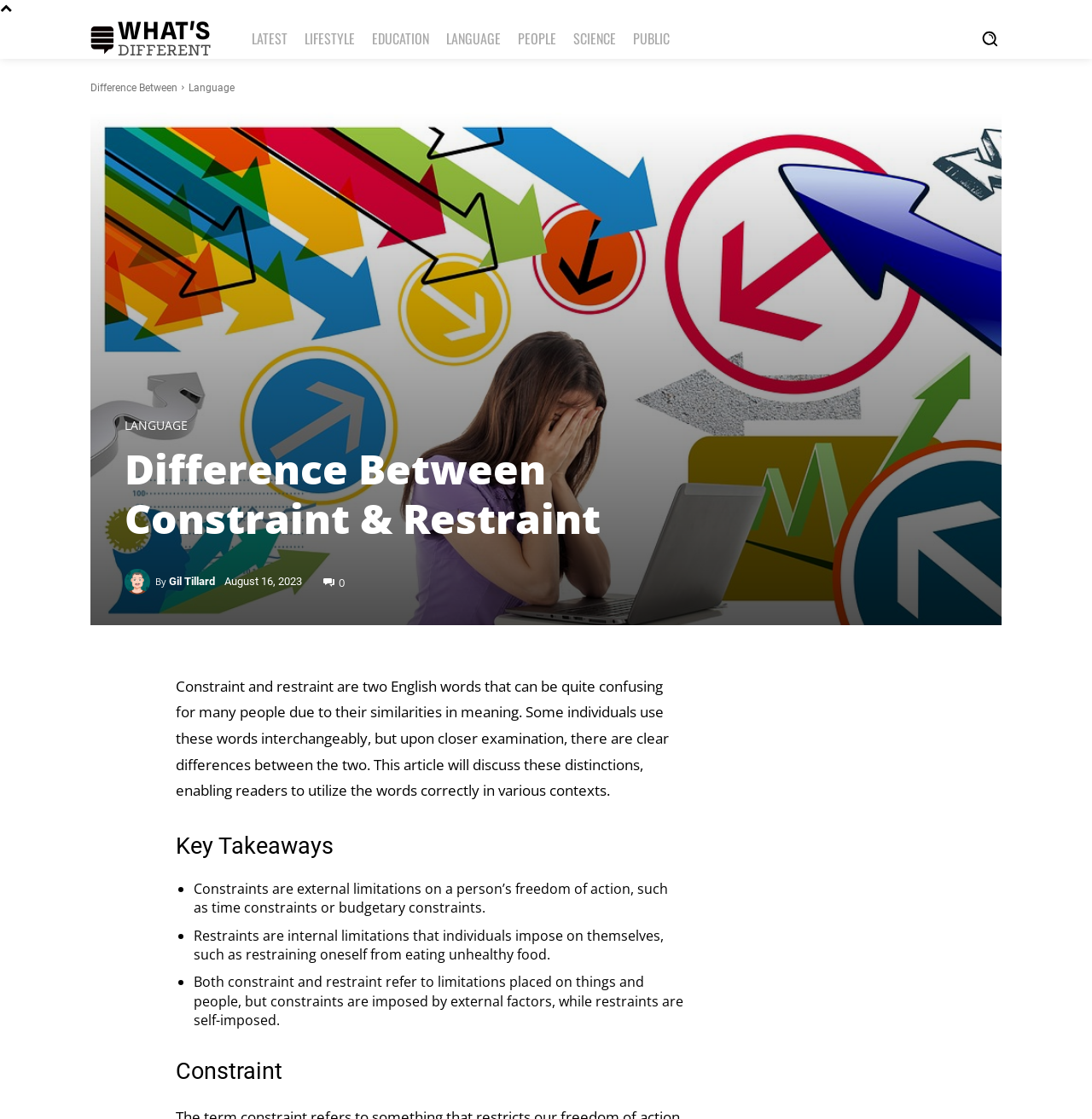Locate the bounding box of the UI element described in the following text: "parent_node: By title="Gil Tillard"".

[0.114, 0.508, 0.142, 0.531]